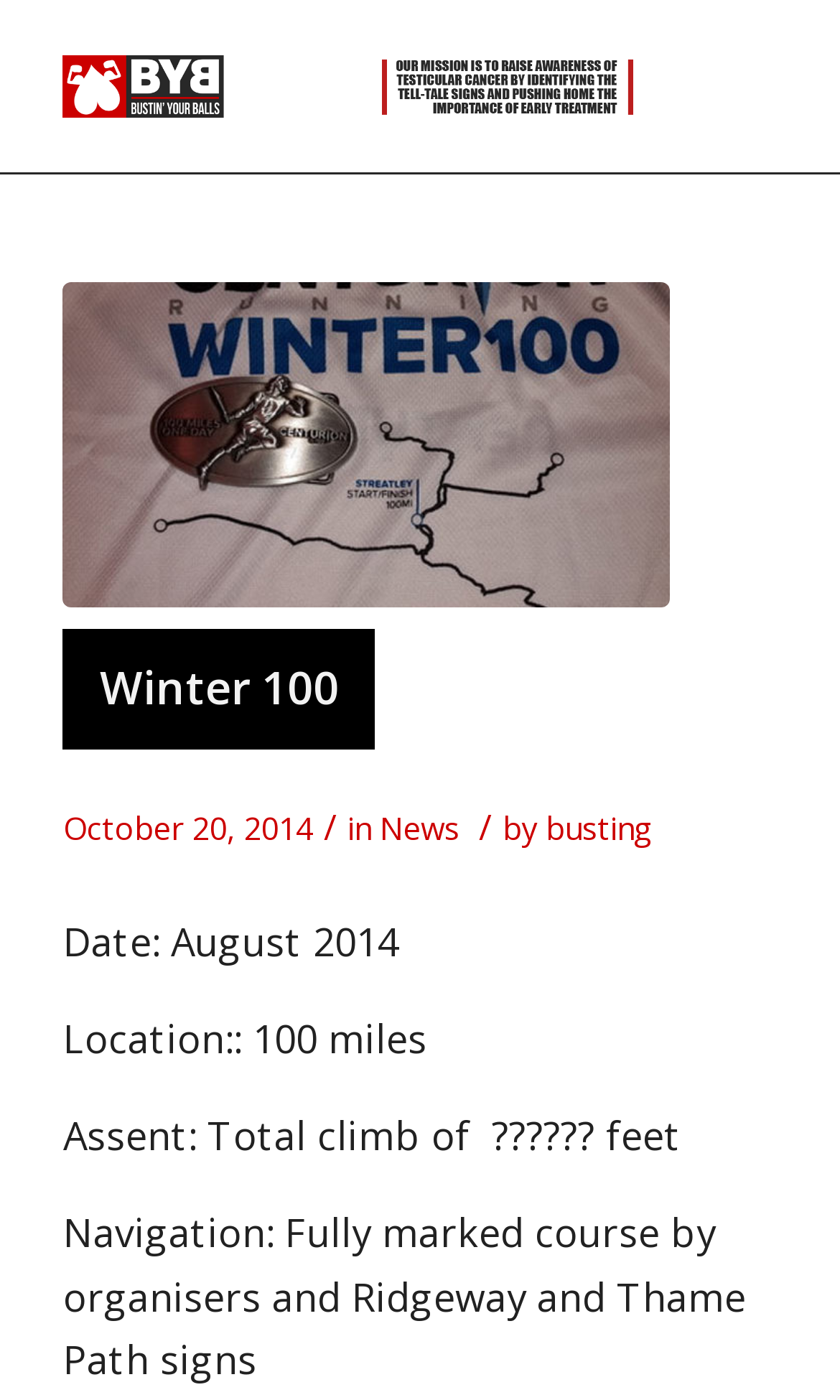What is the location of the event?
Provide an in-depth answer to the question, covering all aspects.

I examined the static text element in the webpage that describes the event details, and found the text 'Location: 100 miles'. This indicates that the event takes place over a distance of 100 miles.